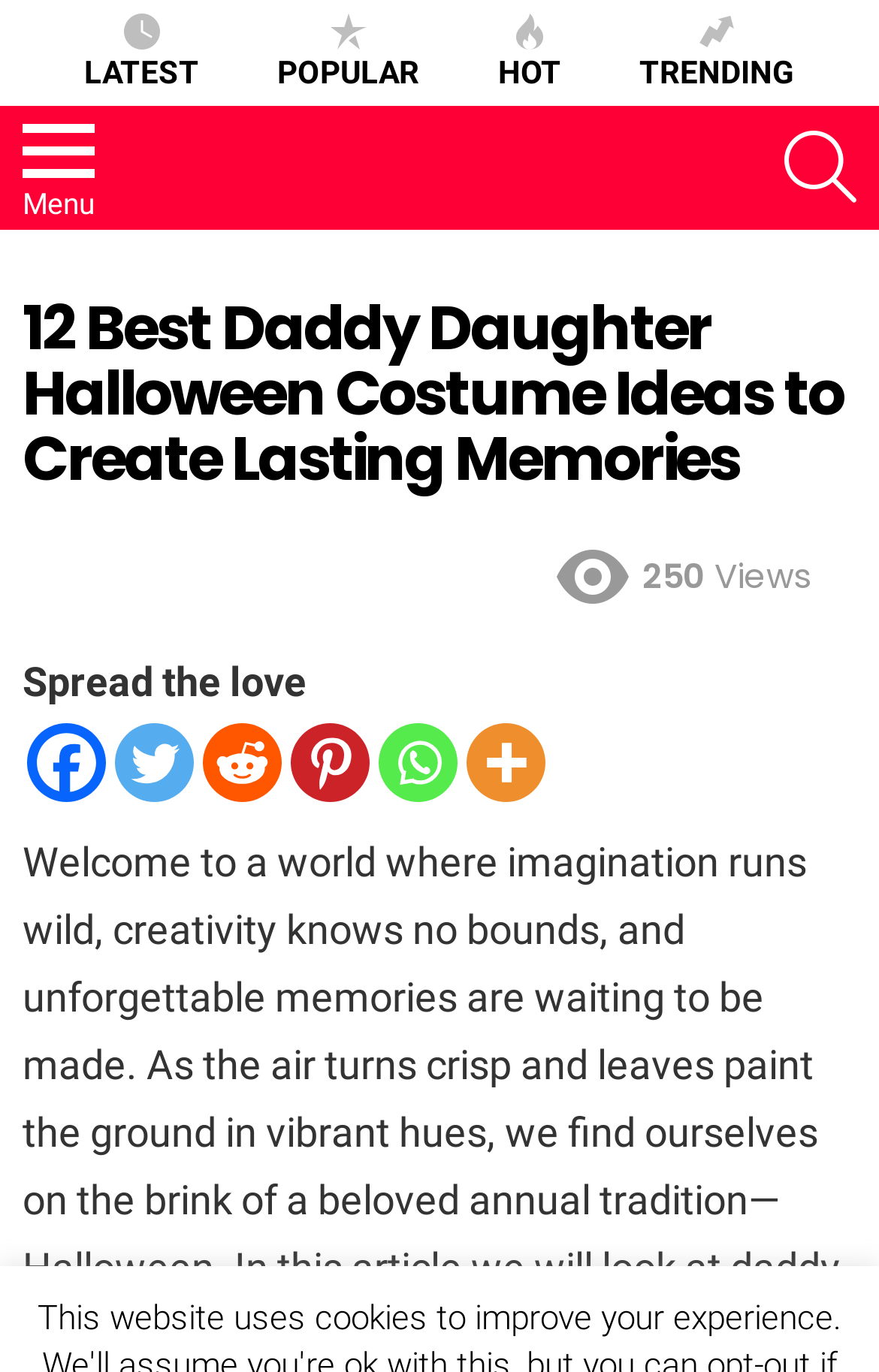Bounding box coordinates are to be given in the format (top-left x, top-left y, bottom-right x, bottom-right y). All values must be floating point numbers between 0 and 1. Provide the bounding box coordinate for the UI element described as: aria-label="Pinterest" title="Pinterest"

[0.331, 0.527, 0.421, 0.584]